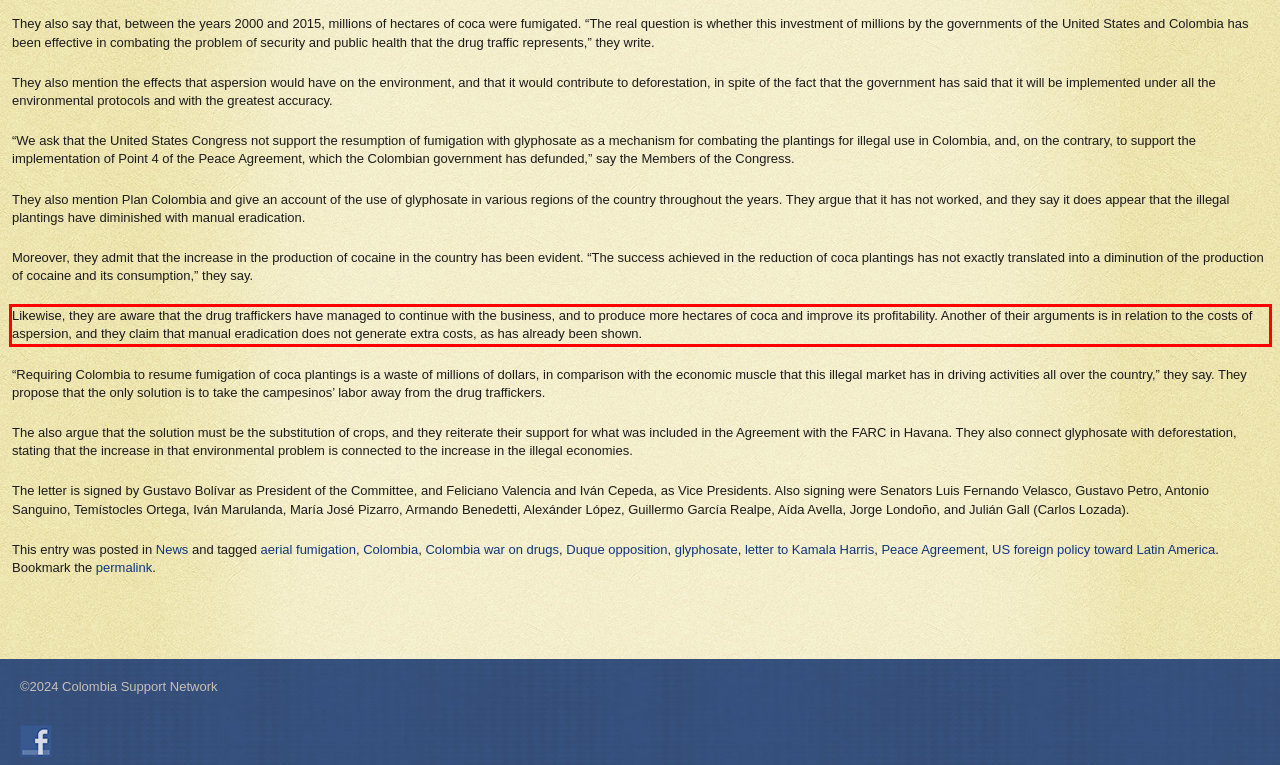You have a screenshot of a webpage with a red bounding box. Identify and extract the text content located inside the red bounding box.

Likewise, they are aware that the drug traffickers have managed to continue with the business, and to produce more hectares of coca and improve its profitability. Another of their arguments is in relation to the costs of aspersion, and they claim that manual eradication does not generate extra costs, as has already been shown.